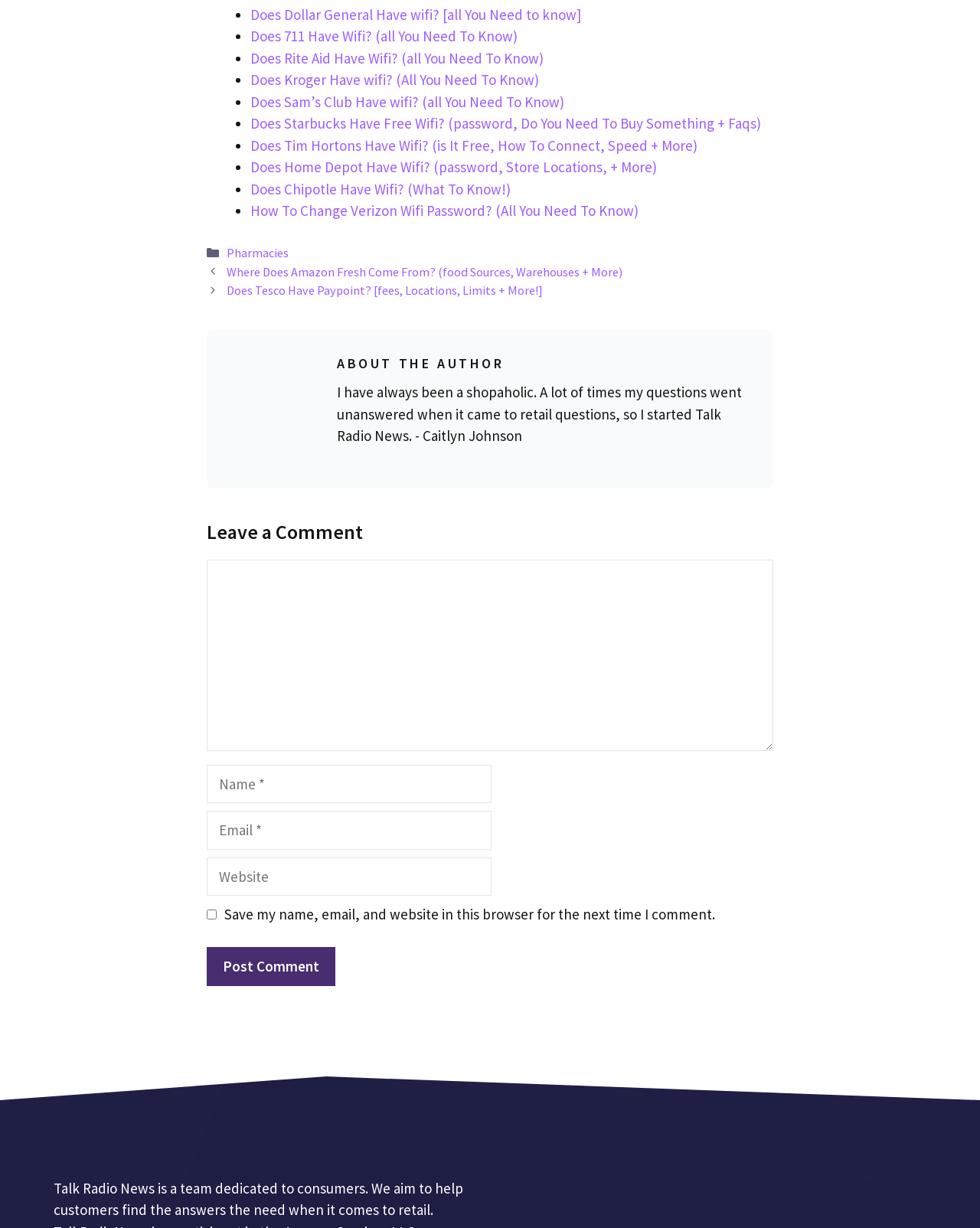Could you provide the bounding box coordinates for the portion of the screen to click to complete this instruction: "Click on the link to know if Dollar General has wifi"?

[0.255, 0.004, 0.596, 0.019]